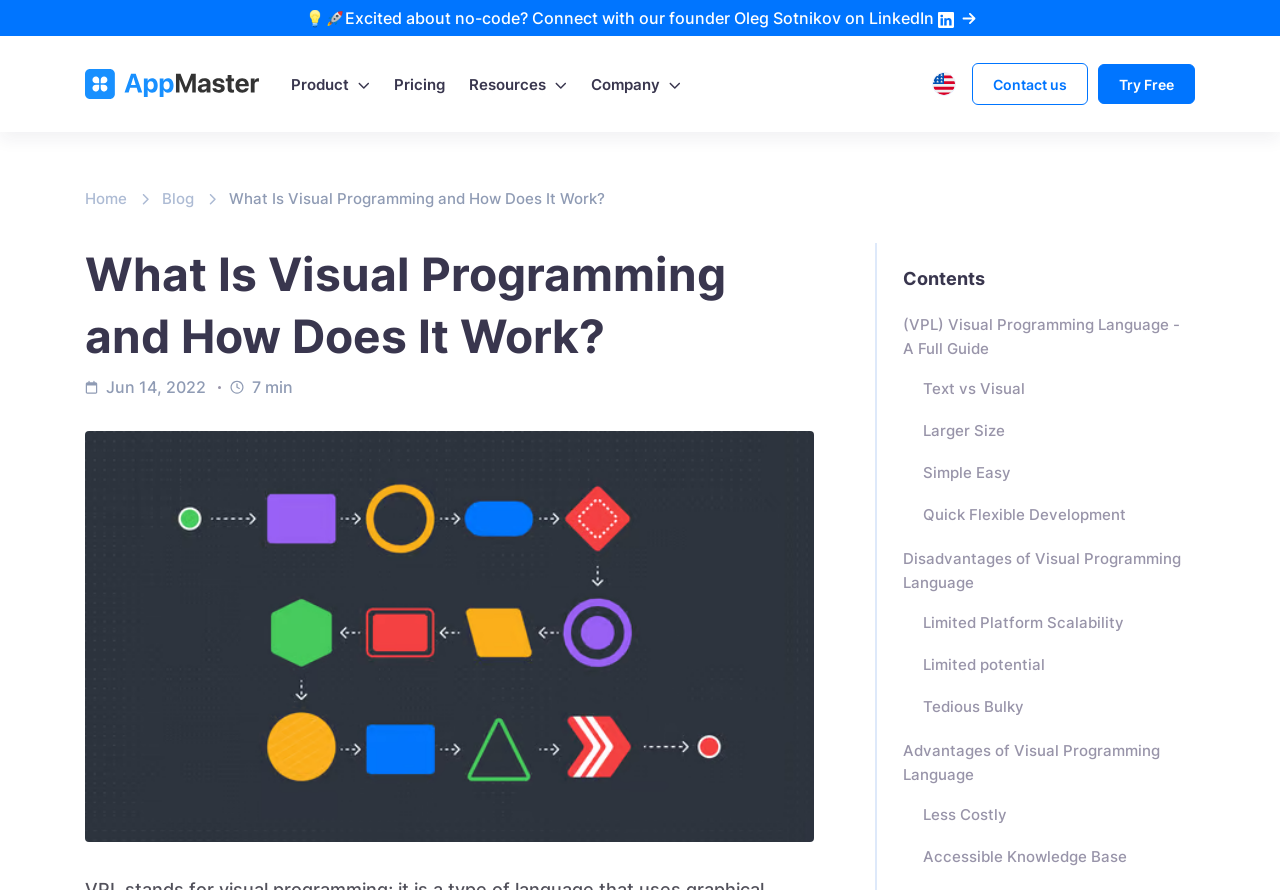Can you find the bounding box coordinates for the element to click on to achieve the instruction: "Become a partner"?

[0.507, 0.018, 0.608, 0.031]